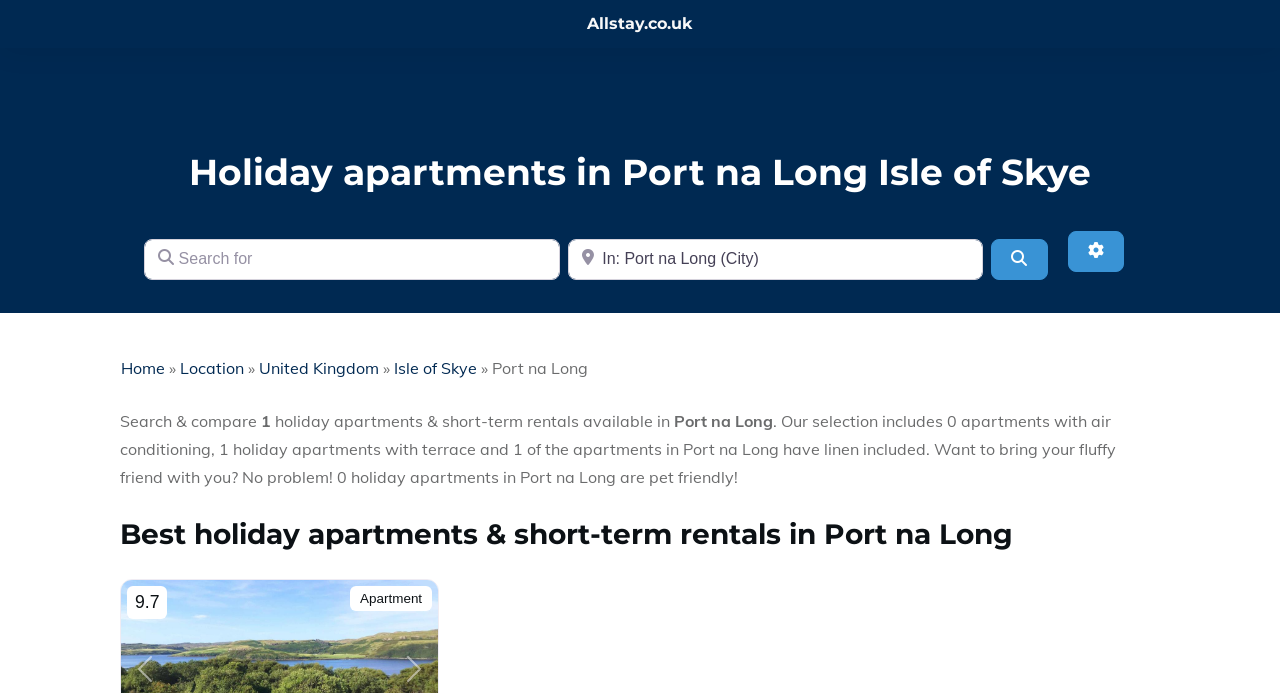Provide a brief response to the question using a single word or phrase: 
What is the type of the first holiday apartment?

Apartment